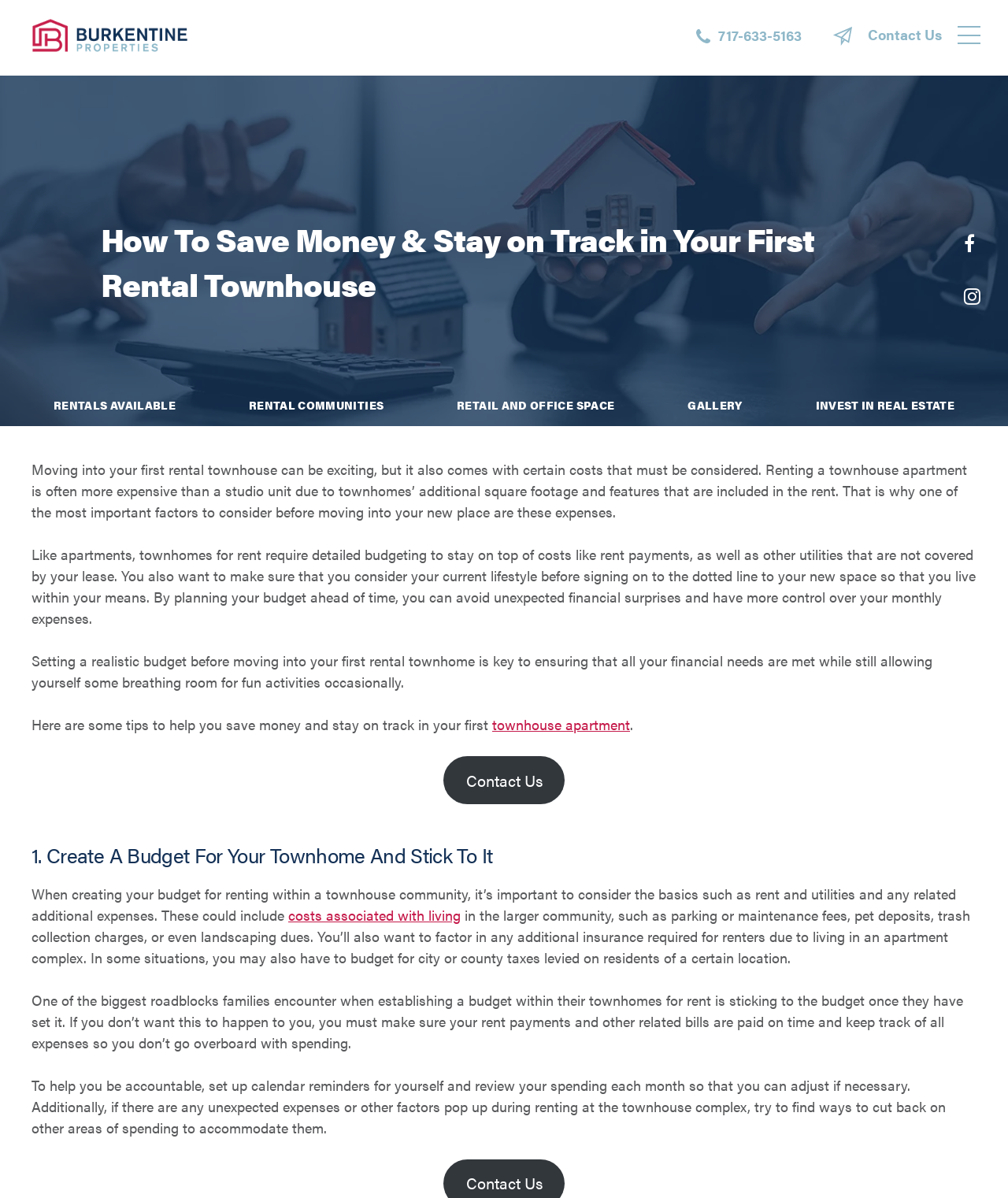Provide the bounding box coordinates of the section that needs to be clicked to accomplish the following instruction: "View RENTALS AVAILABLE."

[0.053, 0.331, 0.174, 0.345]